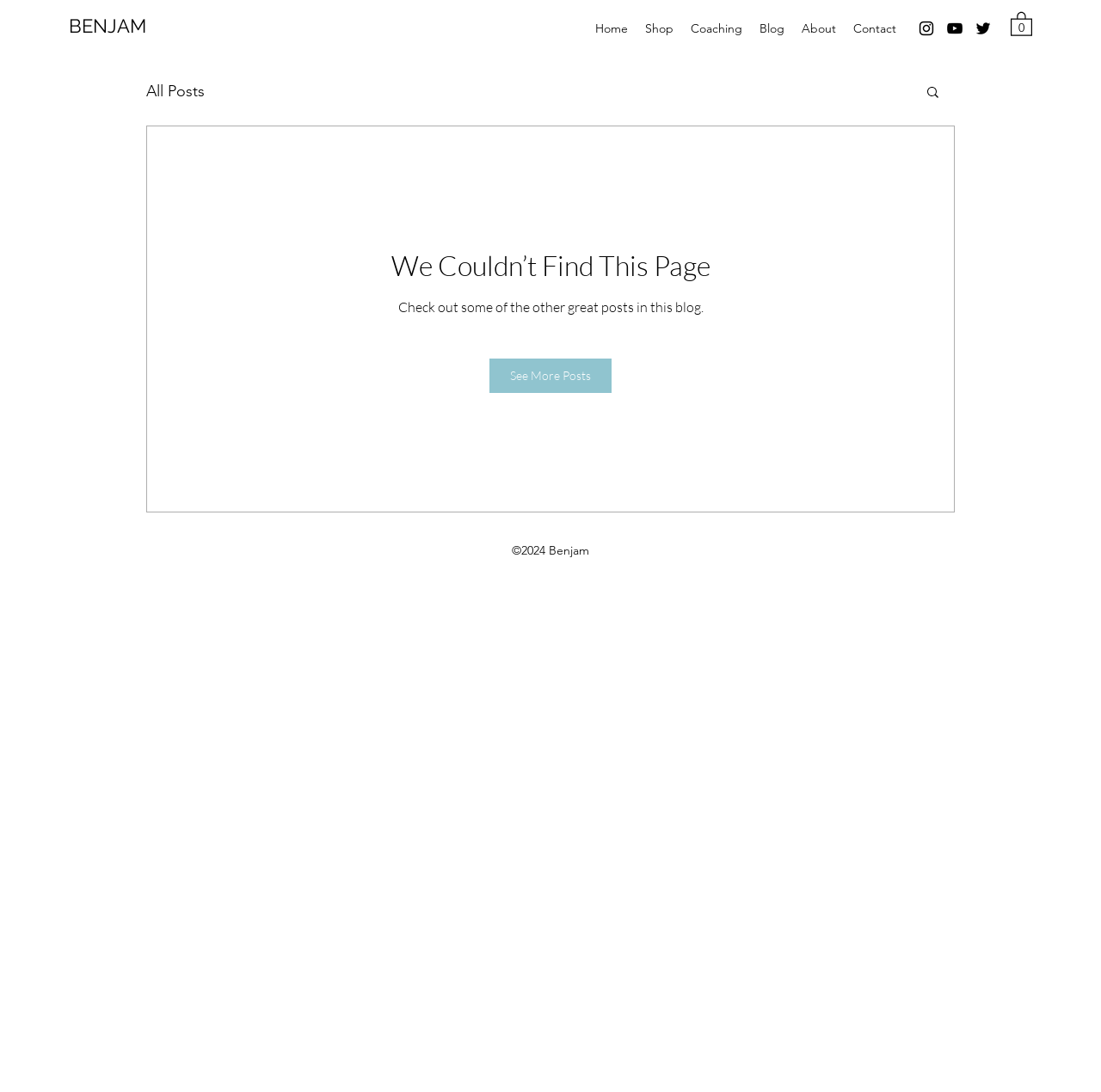Identify the bounding box for the UI element specified in this description: "Job Search Accelerator". The coordinates must be four float numbers between 0 and 1, formatted as [left, top, right, bottom].

None